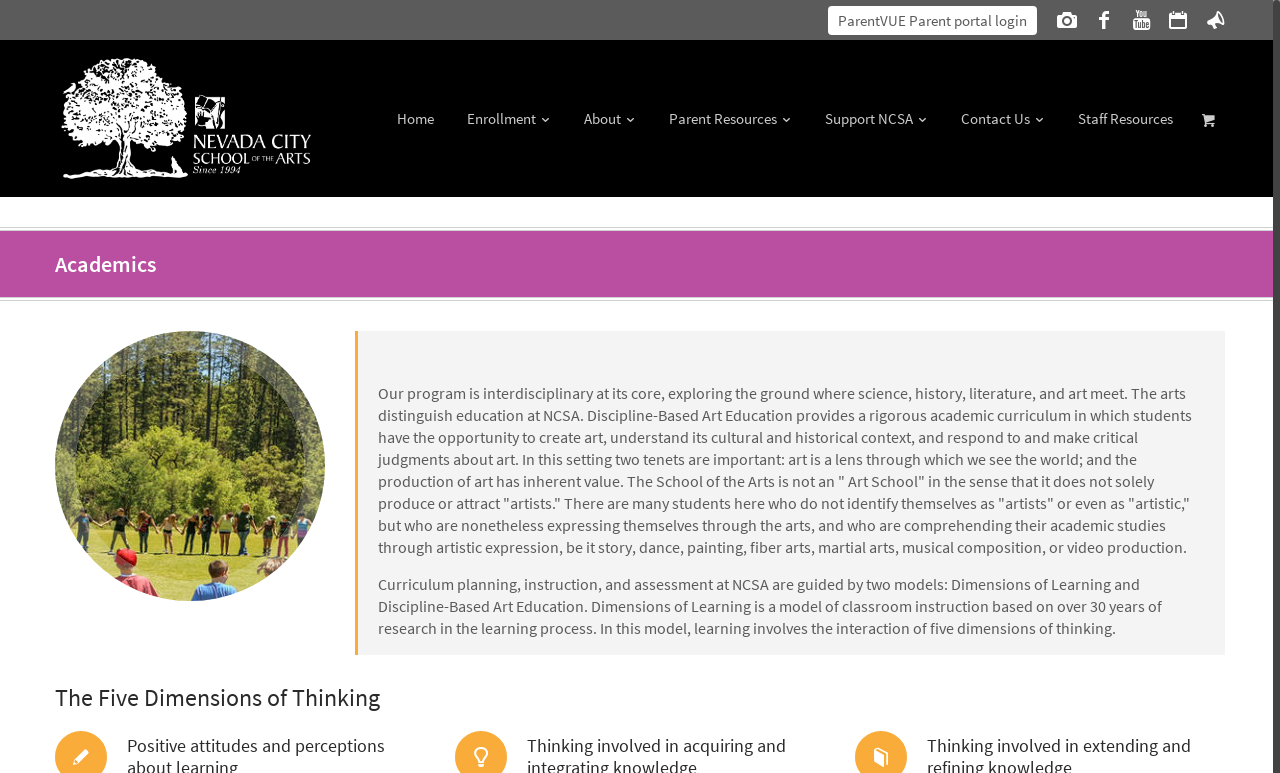Please specify the coordinates of the bounding box for the element that should be clicked to carry out this instruction: "learn about Enrollment". The coordinates must be four float numbers between 0 and 1, formatted as [left, top, right, bottom].

[0.353, 0.052, 0.442, 0.255]